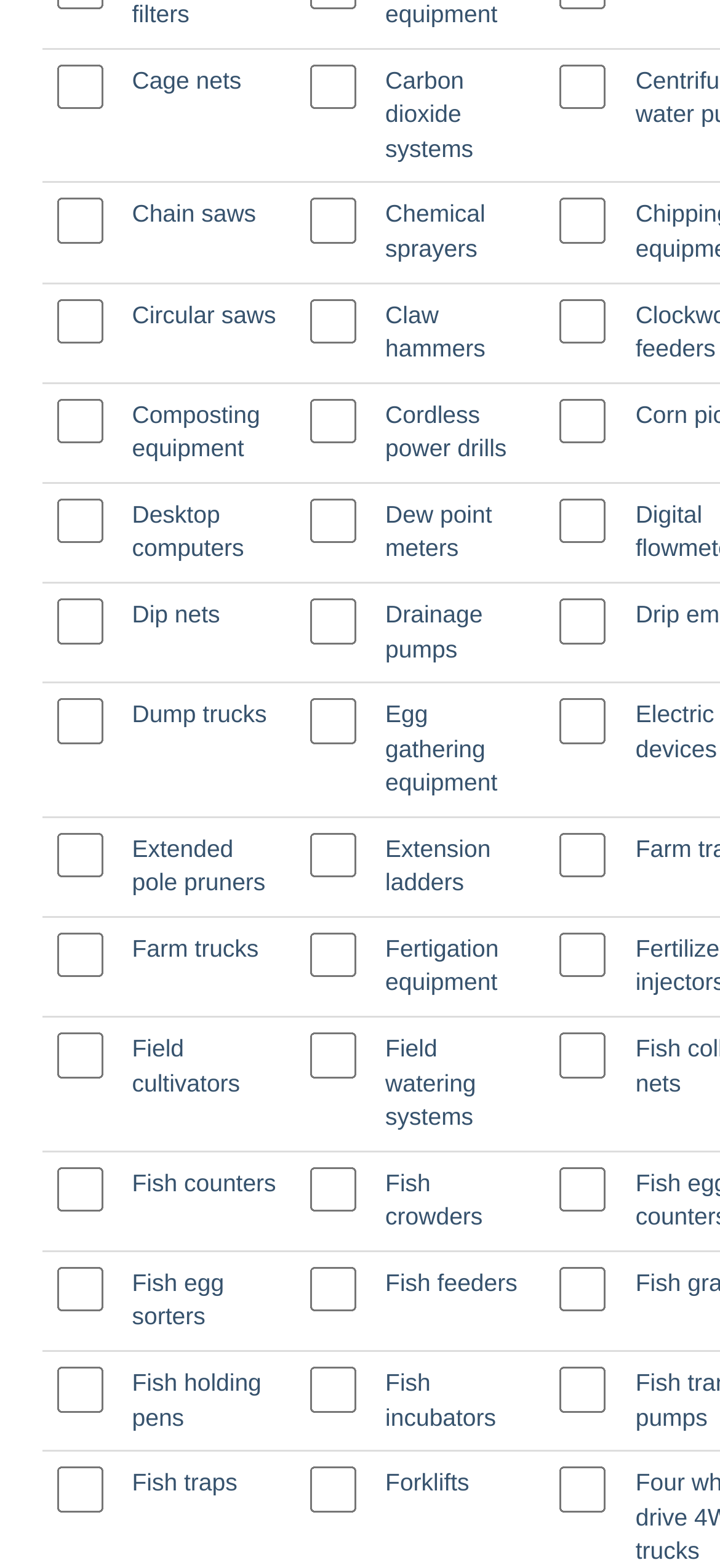Provide your answer in one word or a succinct phrase for the question: 
How many gridcells are there in the first row?

4